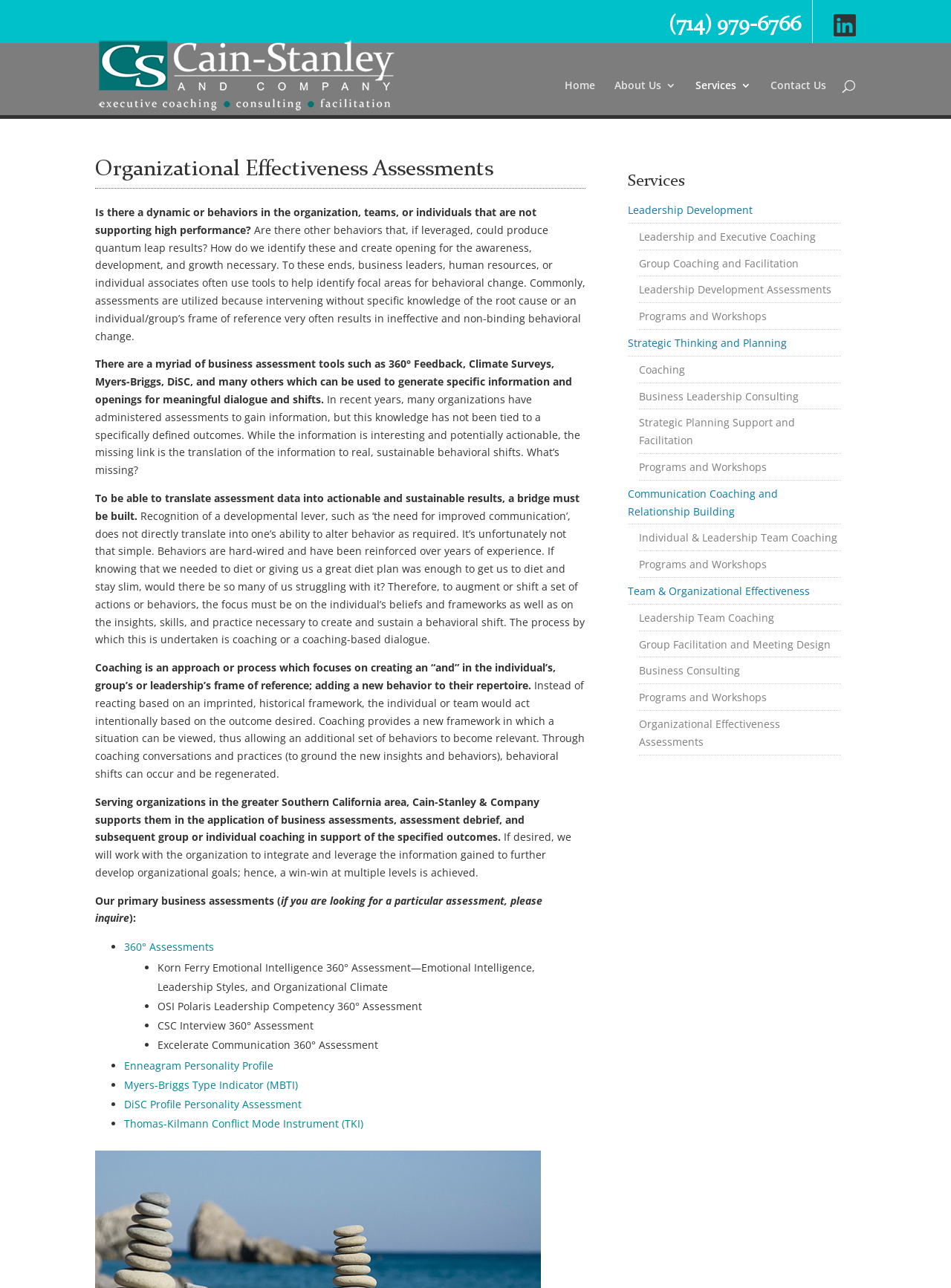Please identify the bounding box coordinates of the area that needs to be clicked to fulfill the following instruction: "Contact Us."

[0.81, 0.062, 0.869, 0.089]